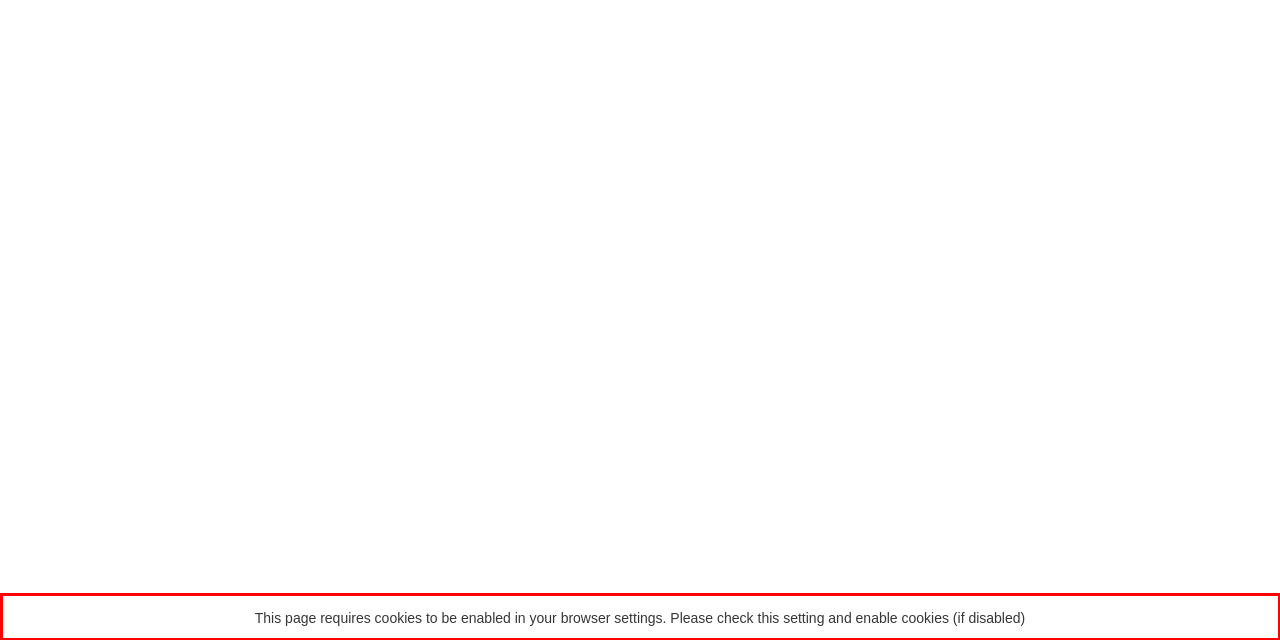Analyze the red bounding box in the provided webpage screenshot and generate the text content contained within.

This page requires cookies to be enabled in your browser settings. Please check this setting and enable cookies (if disabled)